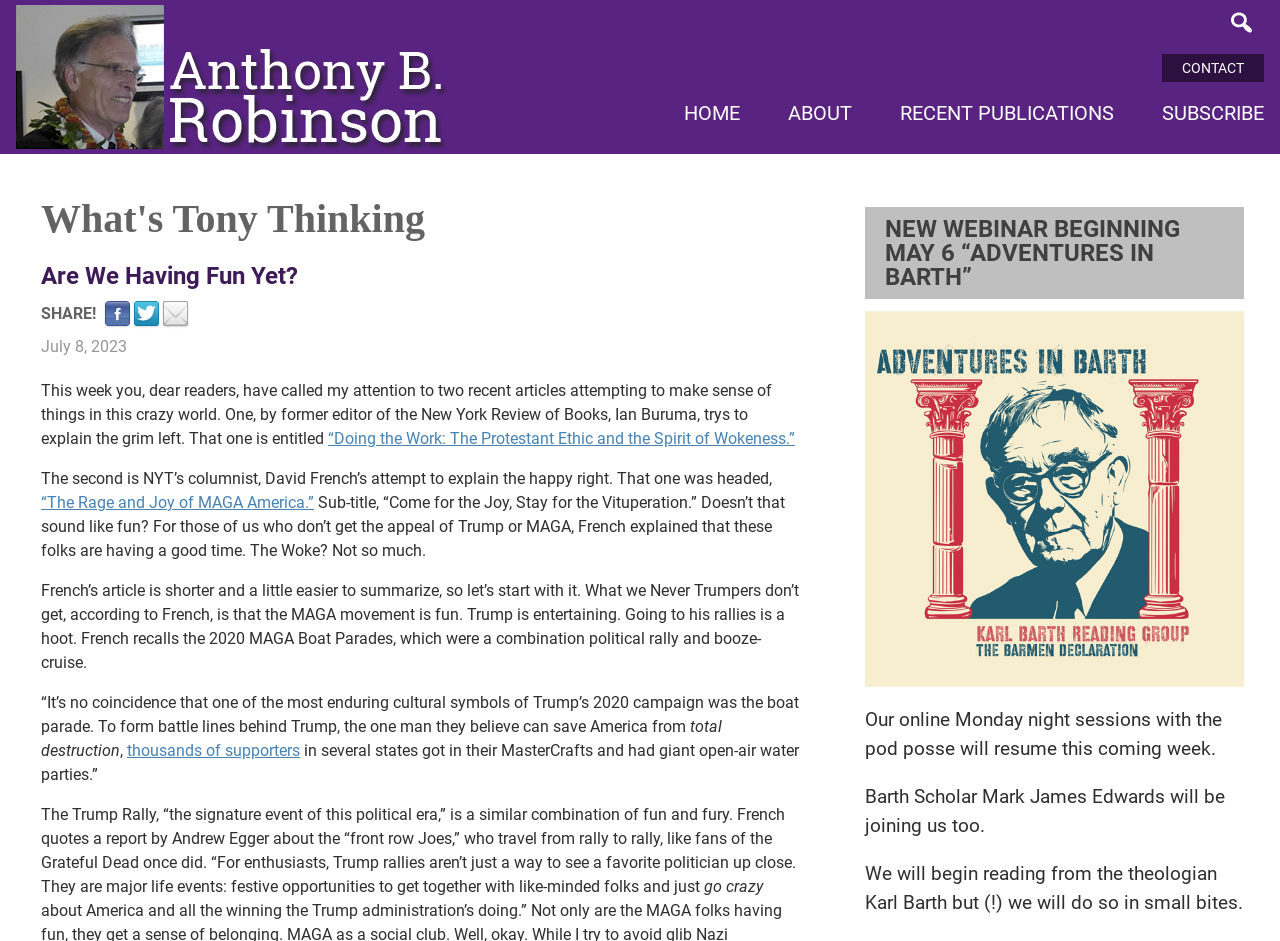Create a detailed description of the webpage's content and layout.

This webpage is a blog post titled "Are We Having Fun Yet?" by Anthony B. Robinson. At the top, there is a navigation menu with links to "CONTACT", "HOME", "ABOUT", "RECENT PUBLICATIONS", and "SUBSCRIBE". Below the navigation menu, there is a heading "What's Tony Thinking" followed by the title of the blog post "Are We Having Fun Yet?".

On the left side of the page, there is a section with a heading "SHARE!" and three social media links. Below this section, there is a date "July 8, 2023" and the main content of the blog post. The blog post discusses two recent articles, one by Ian Buruma and the other by David French, which attempt to explain the grim left and the happy right, respectively.

The article by David French is summarized in more detail, explaining how the MAGA movement is fun and entertaining, with Trump rallies being a combination of fun and fury. The blog post also mentions a webinar beginning on May 6, "ADVENTURES IN BARTH", with a banner image and details about the online sessions.

There are a total of 5 links in the navigation menu, 3 social media links, and 5 links within the blog post content. There are also 2 headings, 1 image, and 14 blocks of static text. The overall structure of the webpage is divided into sections, with the navigation menu and social media links at the top, followed by the blog post title and content, and finally the webinar information at the bottom.